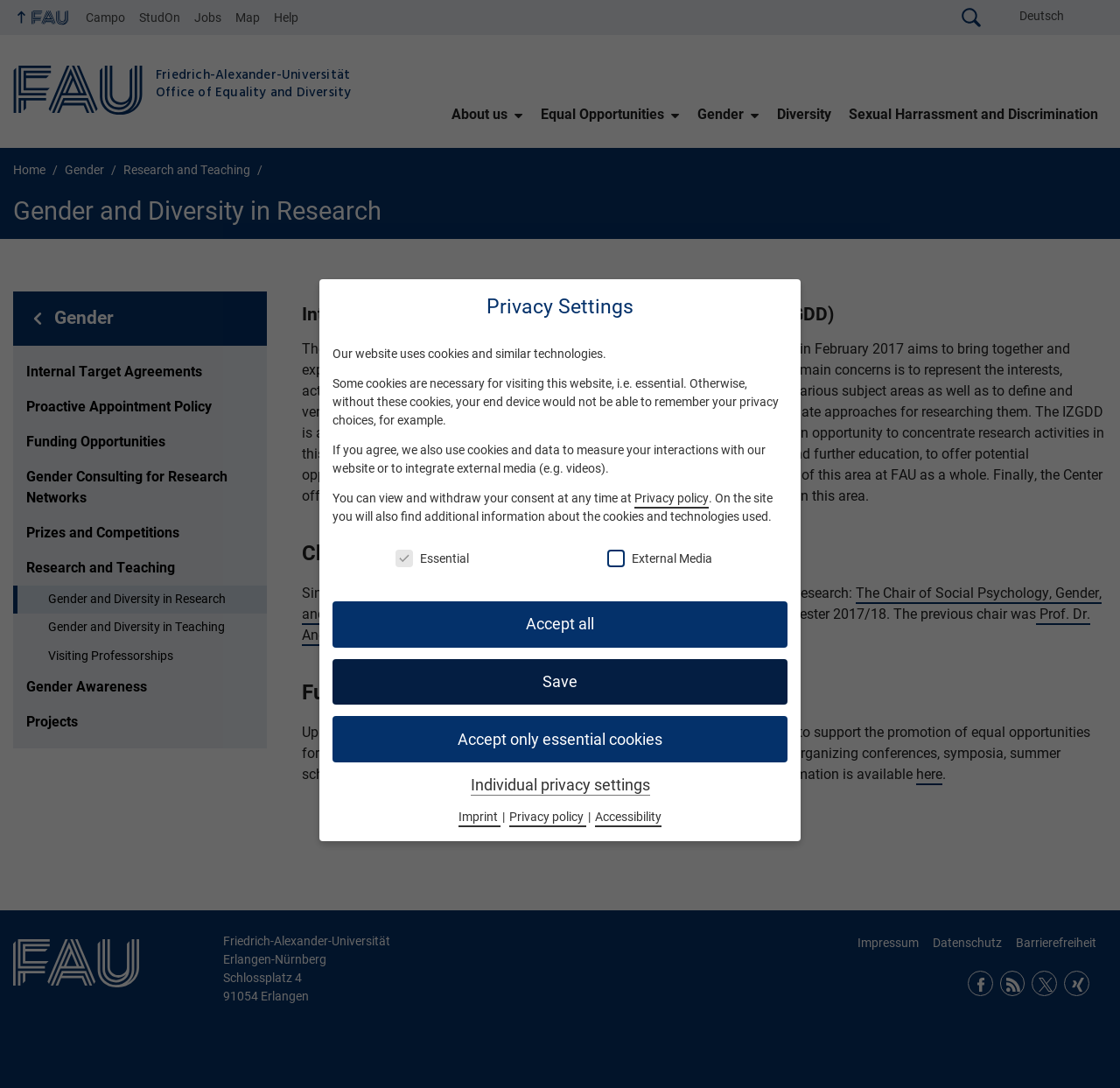Using the image as a reference, answer the following question in as much detail as possible:
What is the name of the professor who has been the Chair of Social Psychology, Gender, and Diversity since winter semester 2017/18?

I found the answer by reading the text under the heading 'Chair of Social Psychology, Gender, and Diversity', which mentions the professor's name.